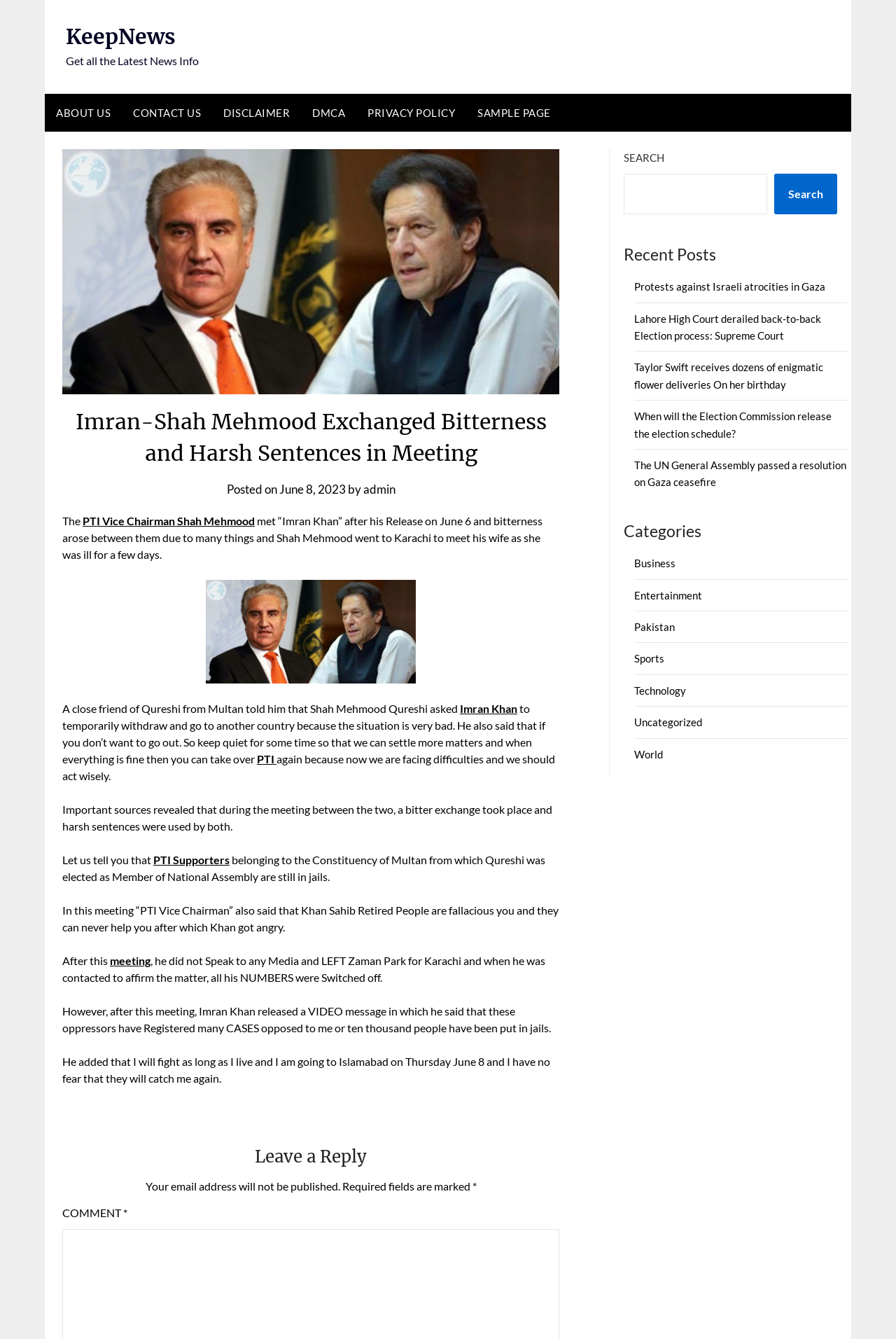Identify the bounding box coordinates of the region that needs to be clicked to carry out this instruction: "Click on the 'CONTACT US' link". Provide these coordinates as four float numbers ranging from 0 to 1, i.e., [left, top, right, bottom].

[0.136, 0.07, 0.237, 0.099]